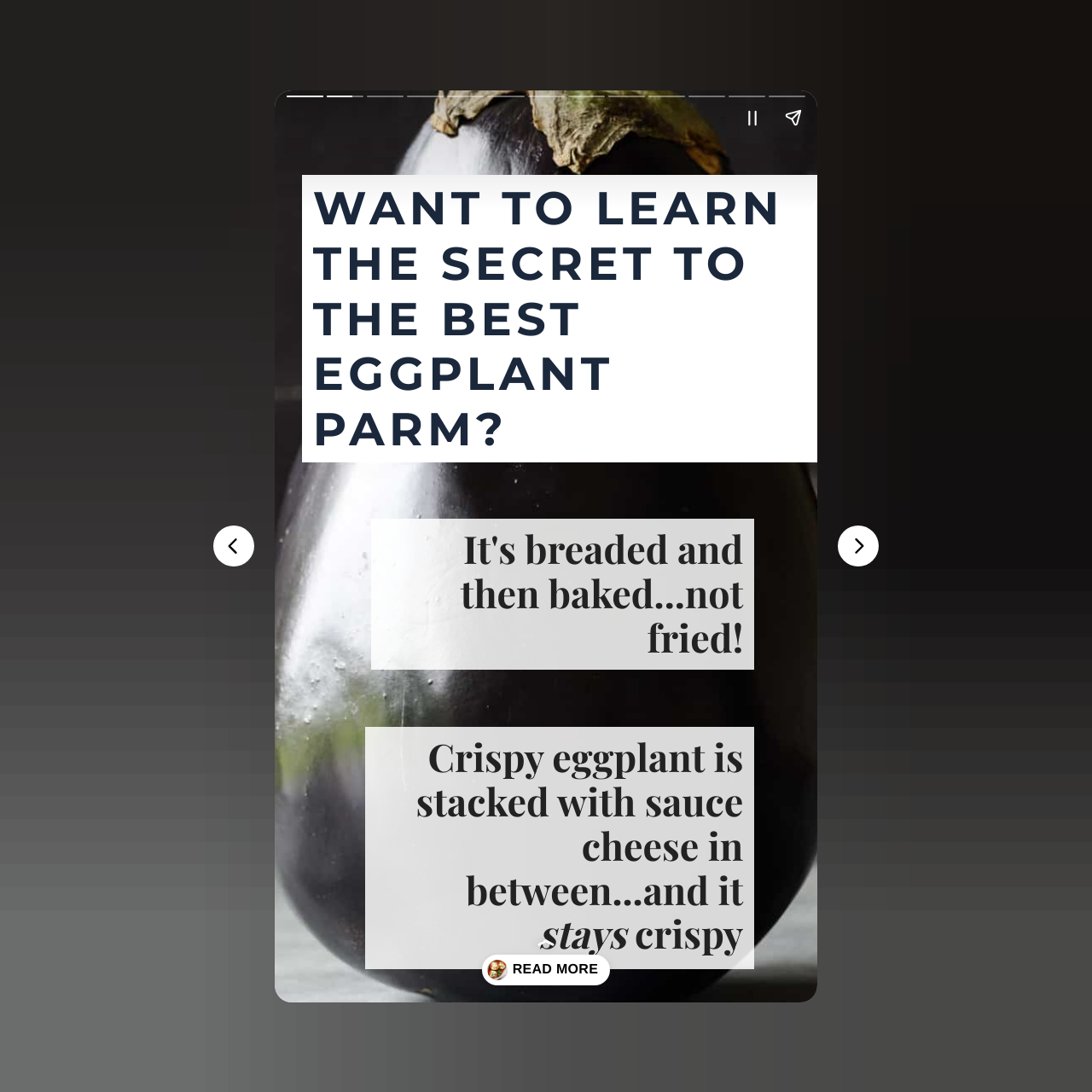Is the image to the left or right of the 'READ MORE' button?
Please give a detailed and thorough answer to the question, covering all relevant points.

Based on the bounding box coordinates of the image and the 'READ MORE' button, I determine that the image is to the right of the button.